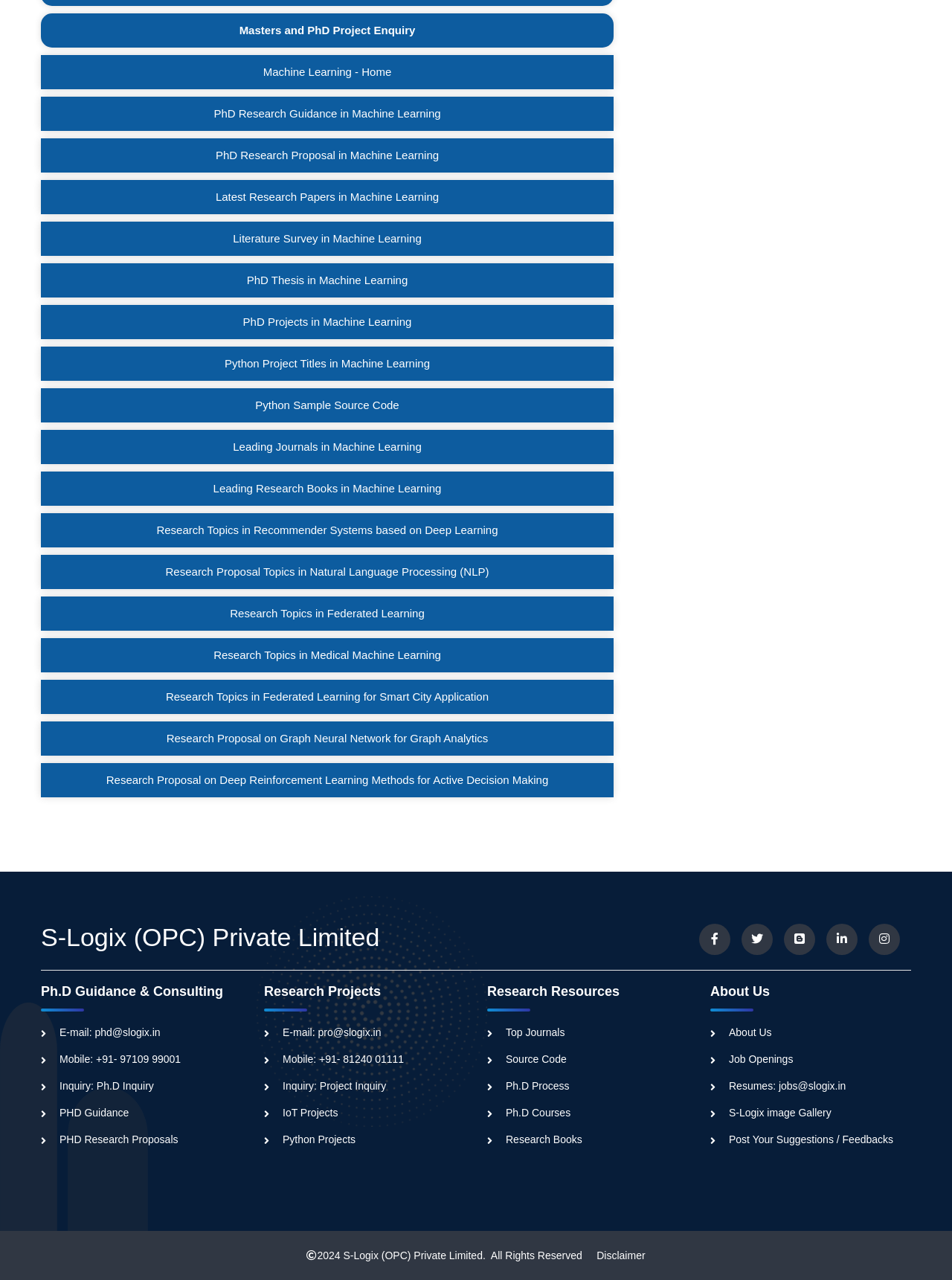Find the bounding box coordinates of the area to click in order to follow the instruction: "Check the Latest Research Papers in Machine Learning".

[0.226, 0.149, 0.461, 0.159]